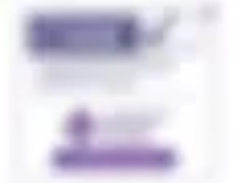Give a detailed account of what is happening in the image.

The image showcases the CNHC Quality Mark, a symbol representing standards in health and wellness services. Set against a clean, white background, the mark features a stylized design in purple, embodying professionalism and trust. This certification highlights the commitment to quality, ensuring that clients receive reliable and effective therapeutic support. Positioned prominently, this mark is a key component of the website, which emphasizes evidence-based therapy practices and the credentials of practitioners, fostering confidence in users seeking therapeutic services.